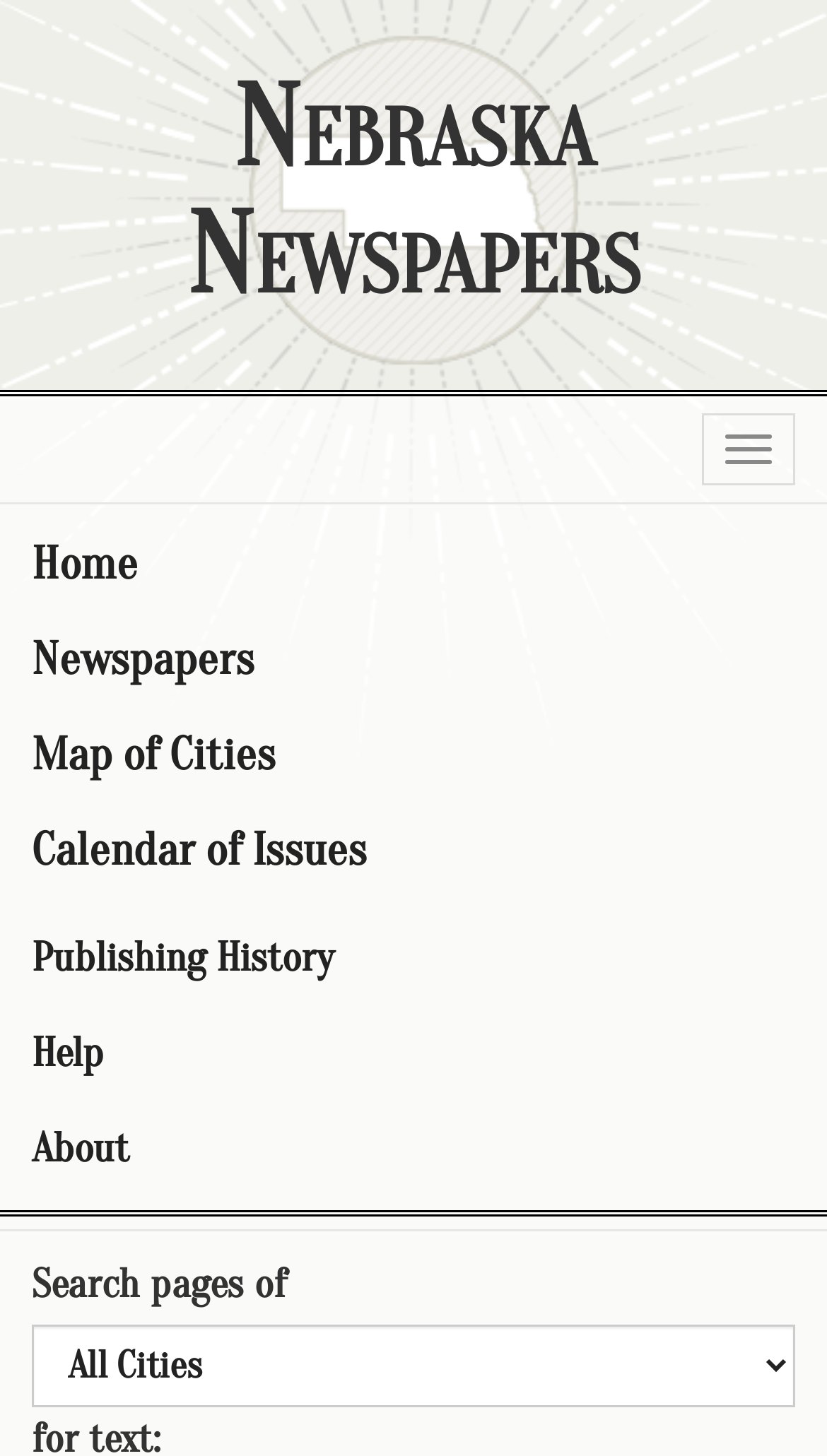Find the bounding box coordinates for the area that should be clicked to accomplish the instruction: "Search pages of".

[0.038, 0.91, 0.962, 0.966]